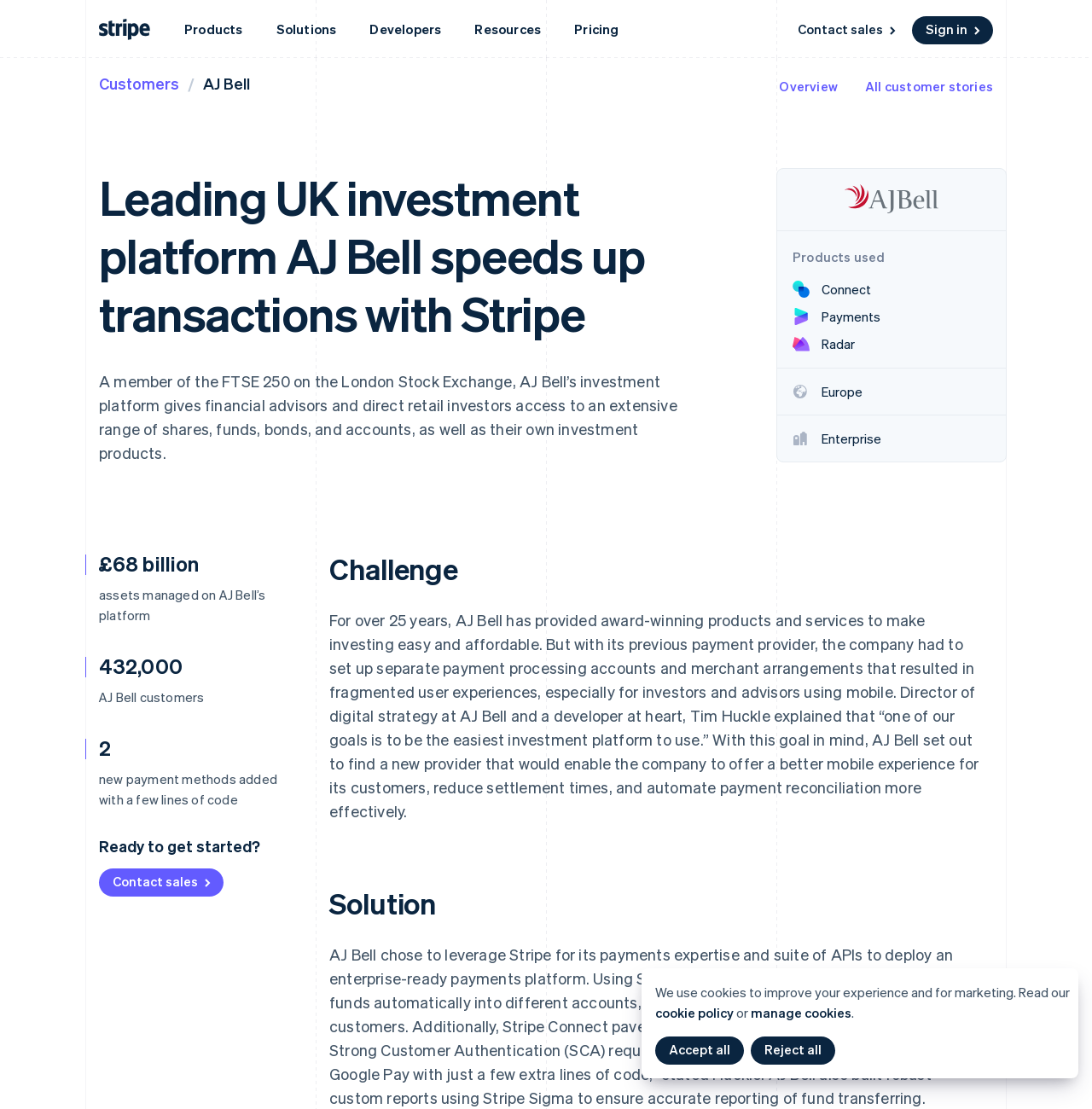Create a detailed narrative of the webpage’s visual and textual elements.

The webpage is about a case study of AJ Bell, a leading UK investment platform, and its partnership with Stripe. At the top of the page, there is a Stripe logo and a navigation menu with links to various sections, including Products, Solutions, Developers, Resources, Pricing, and Sign in.

Below the navigation menu, there are several sections. The first section has a heading "GUIDES" and lists several links to guides on accepting online payments, managing subscriptions, sending payments, and setting up in-person payments.

To the right of the guides section, there is a section with links to various resources, including a blog, annual conference, contact sales, Stripe Press, and become a partner.

Below these sections, there is a breadcrumb navigation menu that shows the current page is a customer story about AJ Bell. The breadcrumb menu also links to other customer stories and an overview page.

The main content of the page is a case study about AJ Bell, which includes a heading, a brief description of the company, and a section highlighting the products used by AJ Bell, including Connect, Payments, and Radar. There is also a section that mentions the £68 billion assets managed on AJ Bell's platform.

Throughout the page, there are several images, including logos for Stripe, AJ Bell, and other products and services mentioned in the case study.